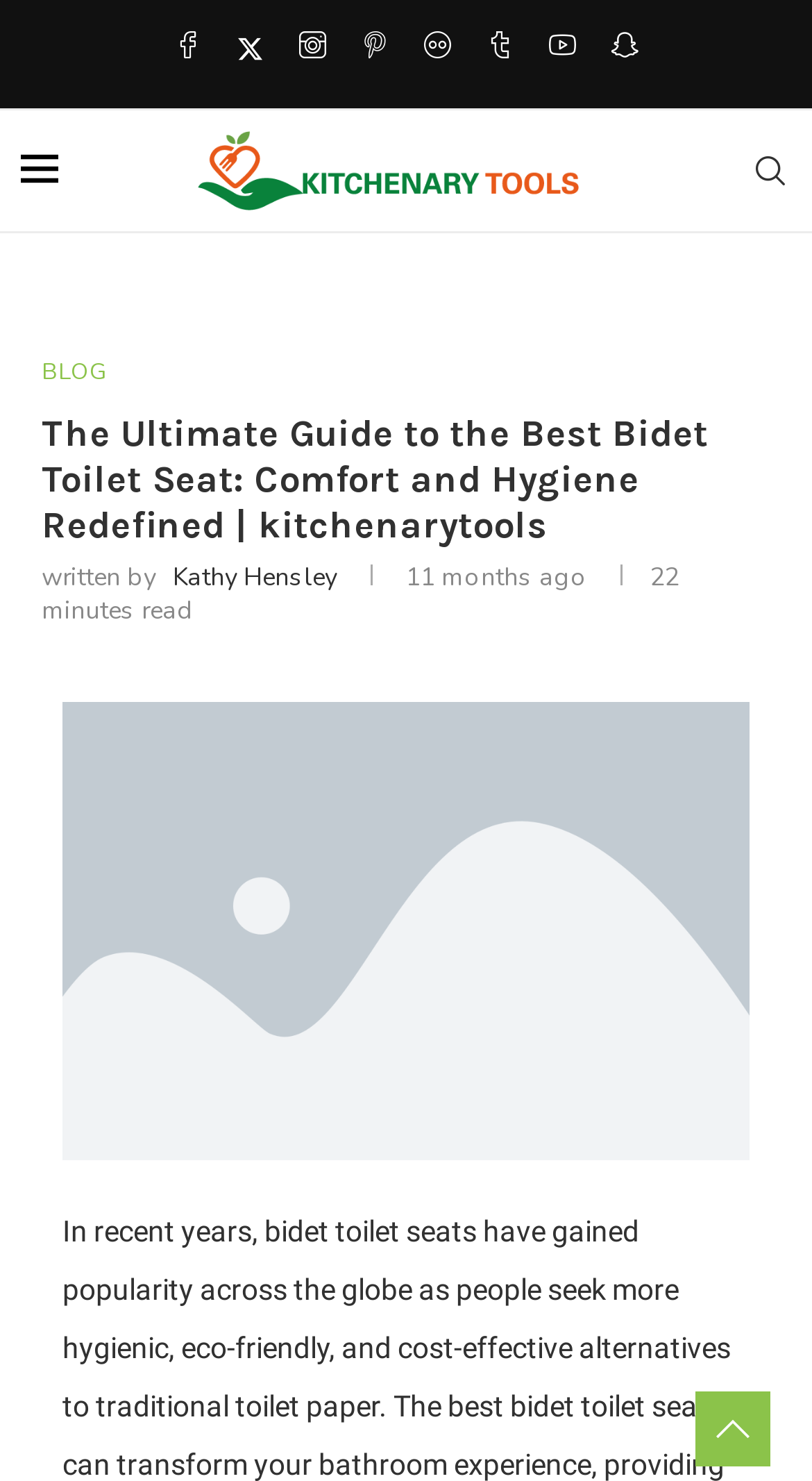Pinpoint the bounding box coordinates of the clickable element to carry out the following instruction: "Search on the website."

[0.923, 0.075, 0.974, 0.156]